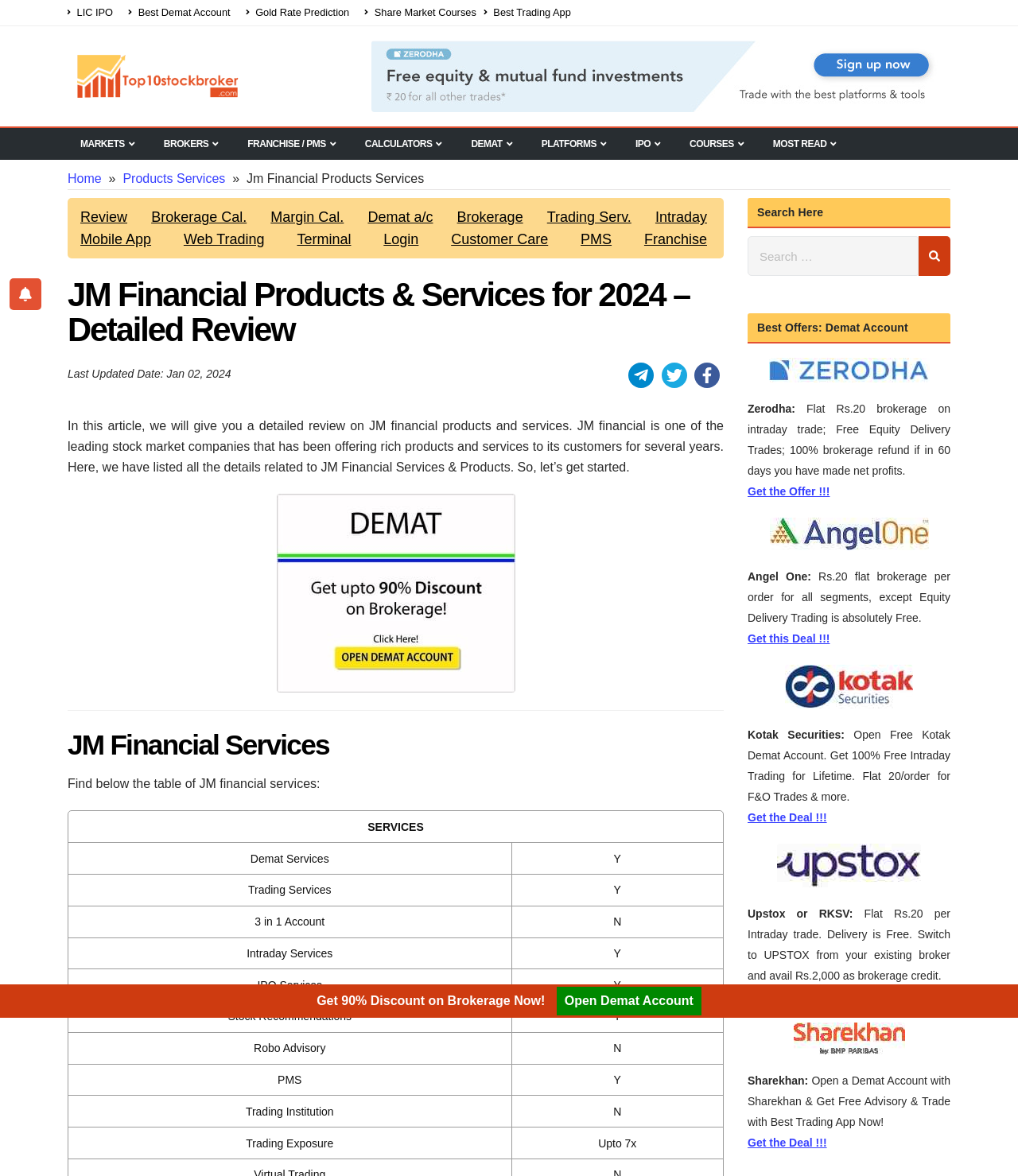Identify the bounding box coordinates of the element to click to follow this instruction: 'read latest news'. Ensure the coordinates are four float values between 0 and 1, provided as [left, top, right, bottom].

None